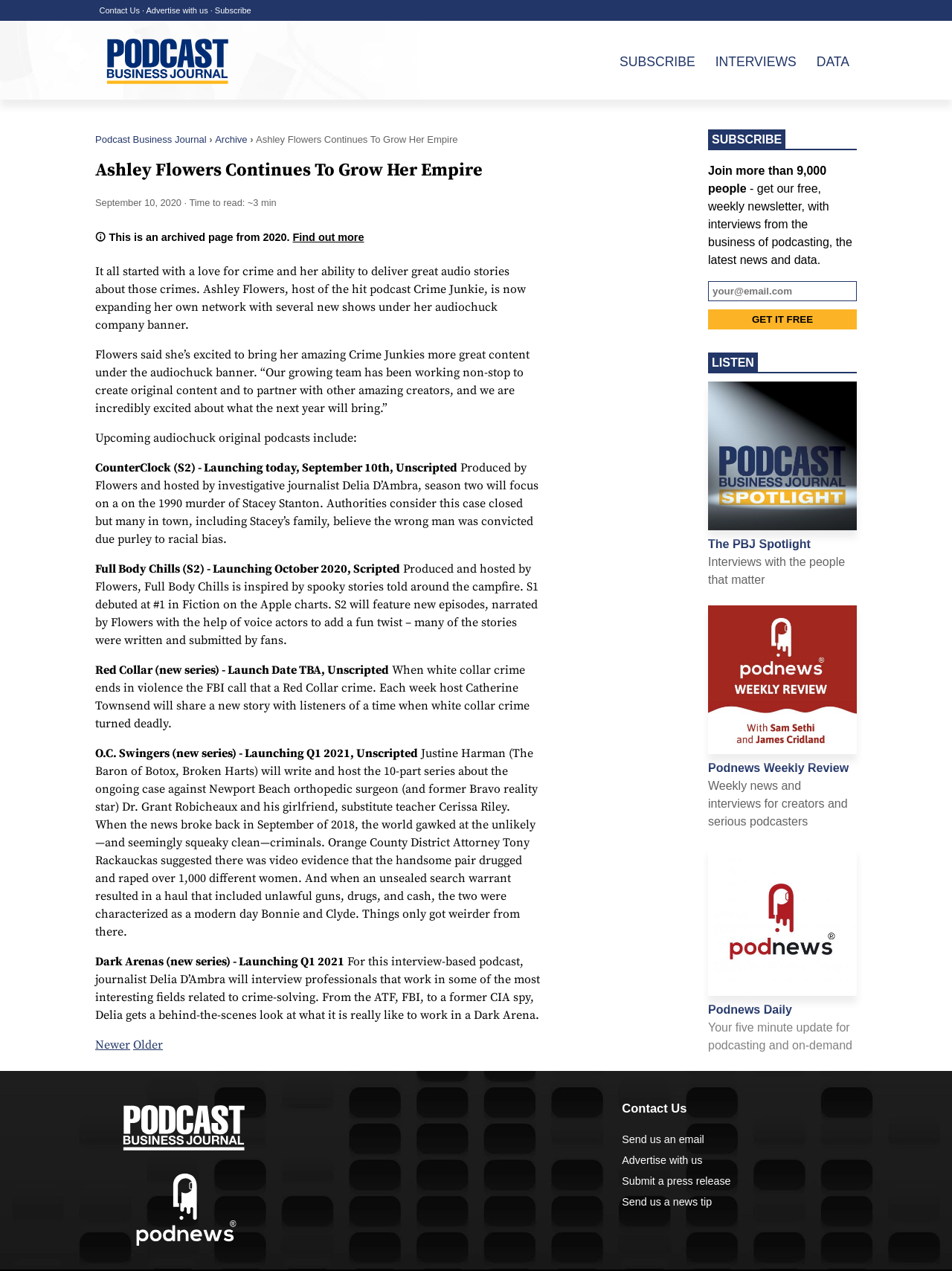Identify the bounding box coordinates for the element that needs to be clicked to fulfill this instruction: "Get the free newsletter". Provide the coordinates in the format of four float numbers between 0 and 1: [left, top, right, bottom].

[0.744, 0.243, 0.9, 0.259]